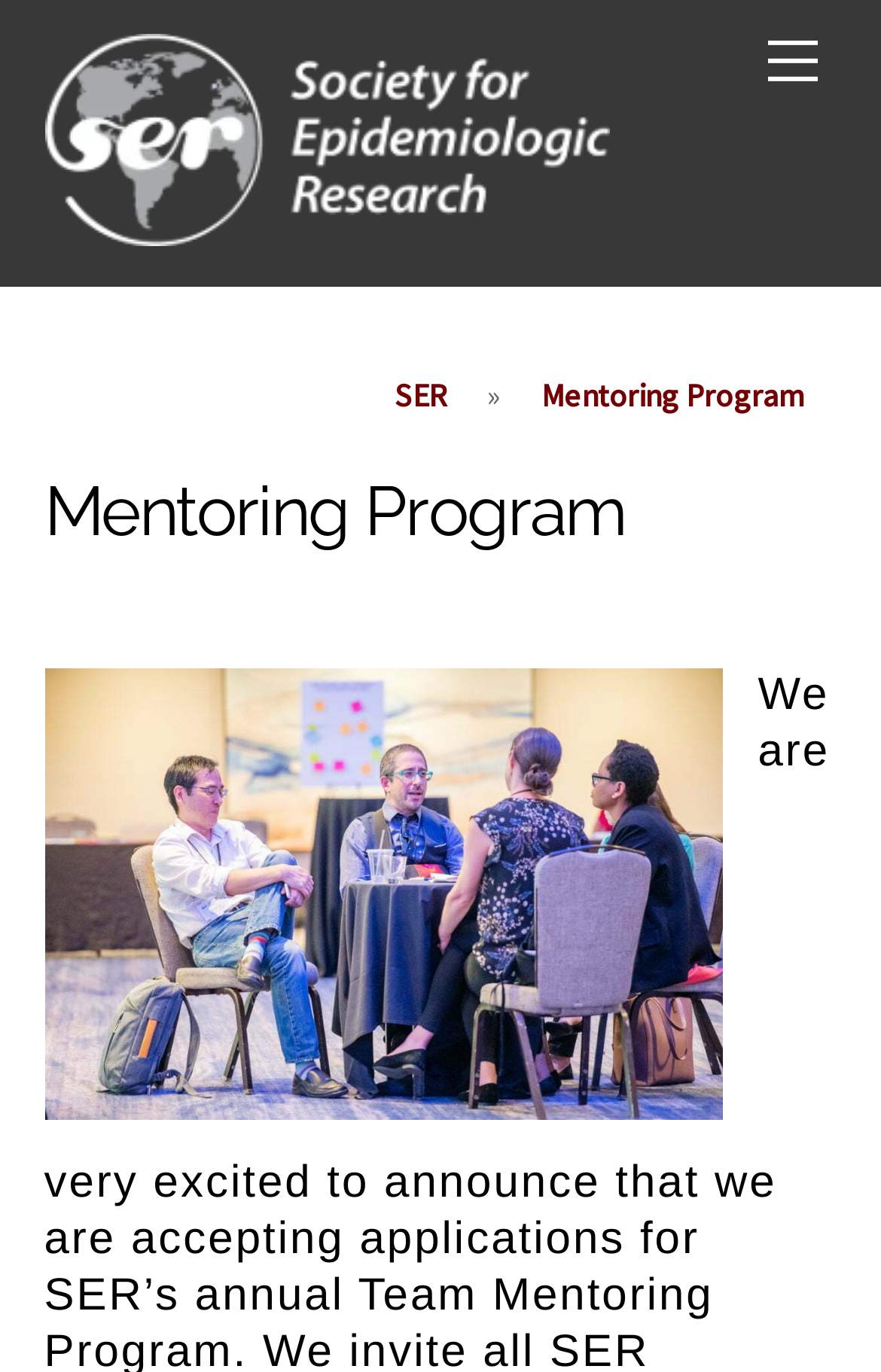Given the description: "Mentoring Program", determine the bounding box coordinates of the UI element. The coordinates should be formatted as four float numbers between 0 and 1, [left, top, right, bottom].

[0.588, 0.268, 0.937, 0.308]